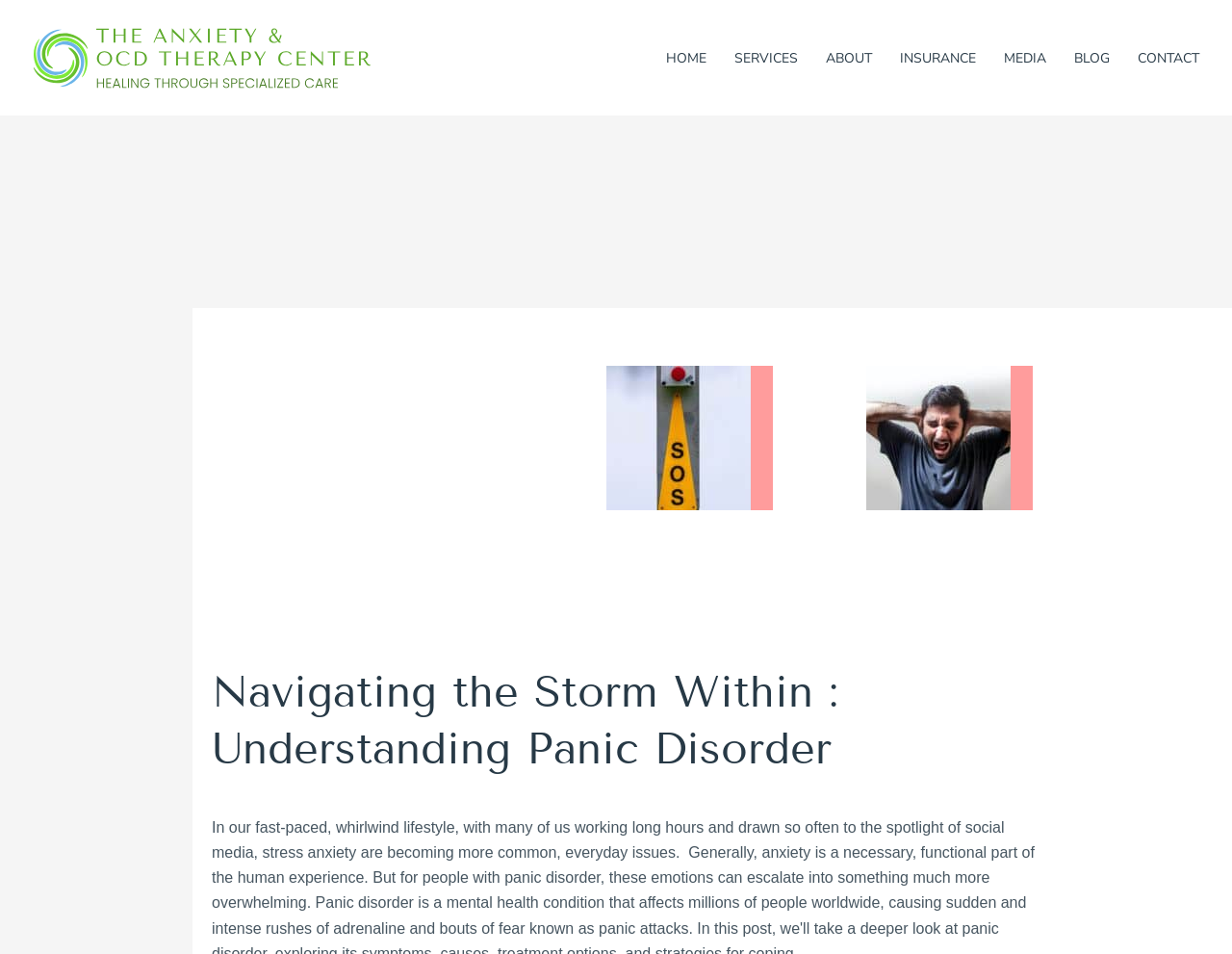Identify the bounding box coordinates of the element that should be clicked to fulfill this task: "Read the article about panic disorder". The coordinates should be provided as four float numbers between 0 and 1, i.e., [left, top, right, bottom].

[0.172, 0.696, 0.841, 0.815]